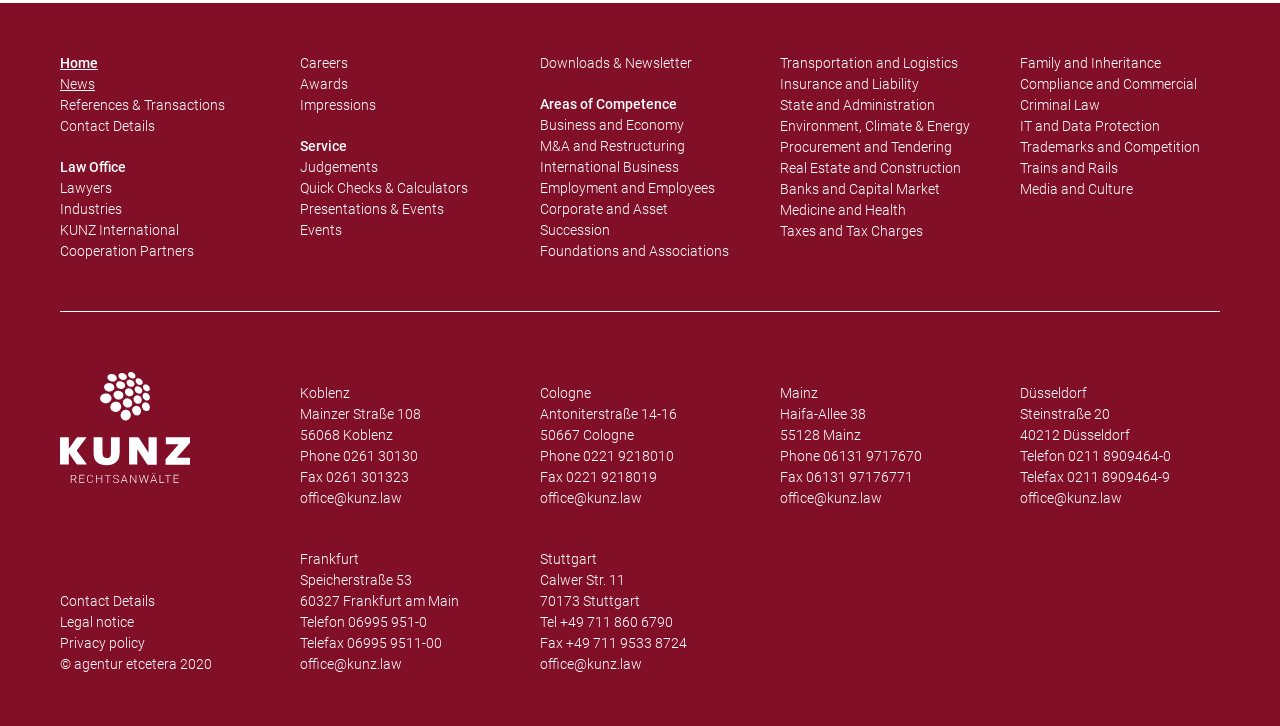Locate the bounding box coordinates of the area to click to fulfill this instruction: "Click on the 'KUNZ International' link". The bounding box should be presented as four float numbers between 0 and 1, in the order [left, top, right, bottom].

[0.047, 0.303, 0.203, 0.332]